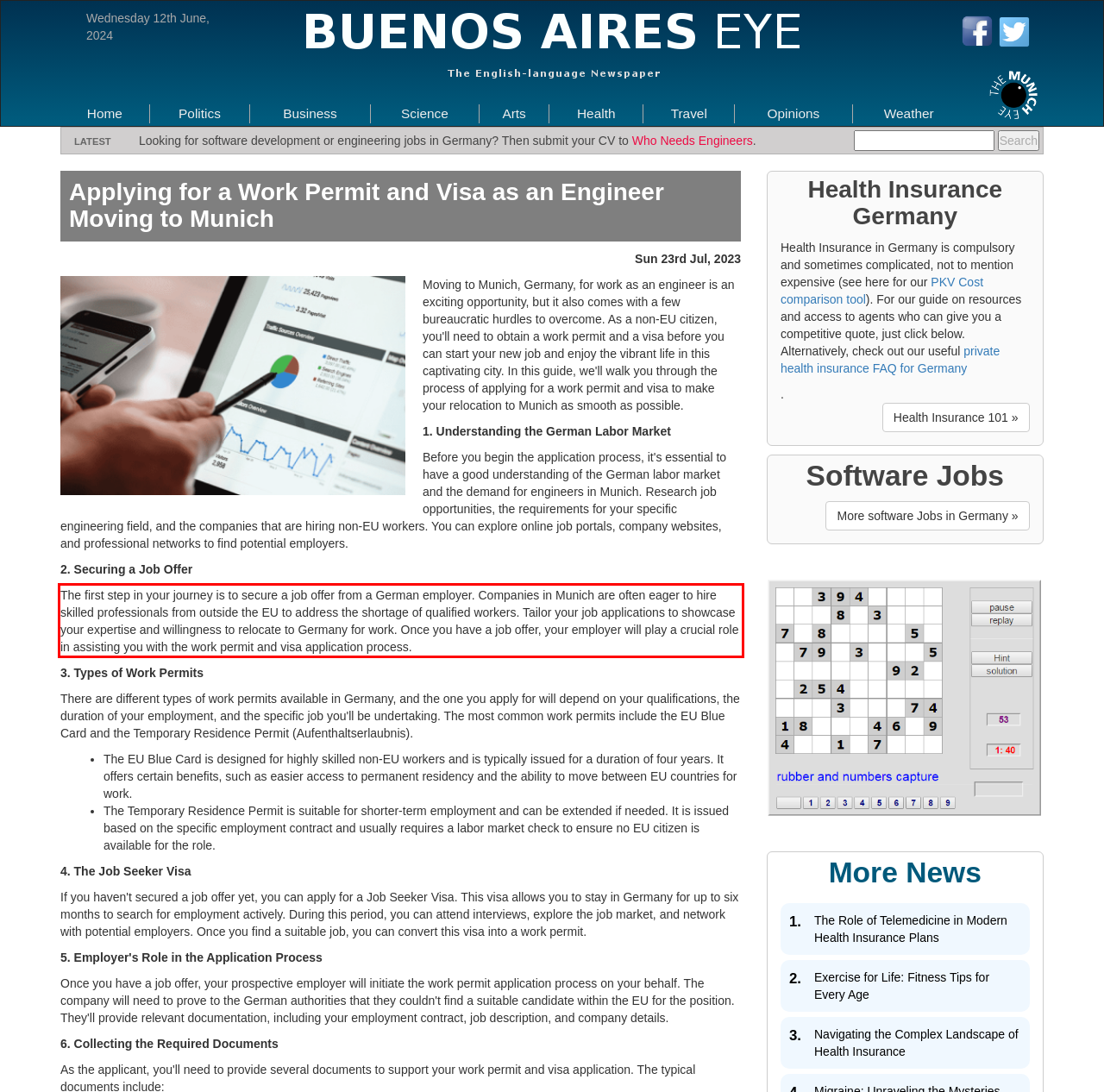Identify the text inside the red bounding box in the provided webpage screenshot and transcribe it.

The first step in your journey is to secure a job offer from a German employer. Companies in Munich are often eager to hire skilled professionals from outside the EU to address the shortage of qualified workers. Tailor your job applications to showcase your expertise and willingness to relocate to Germany for work. Once you have a job offer, your employer will play a crucial role in assisting you with the work permit and visa application process.